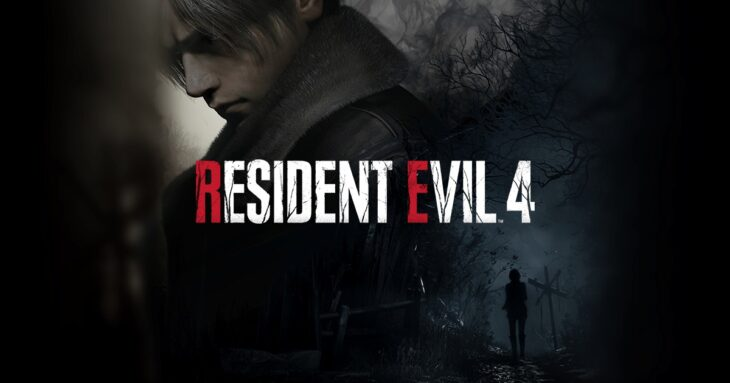Please answer the following question using a single word or phrase: 
What is the significance of the game in the gaming industry?

Key title